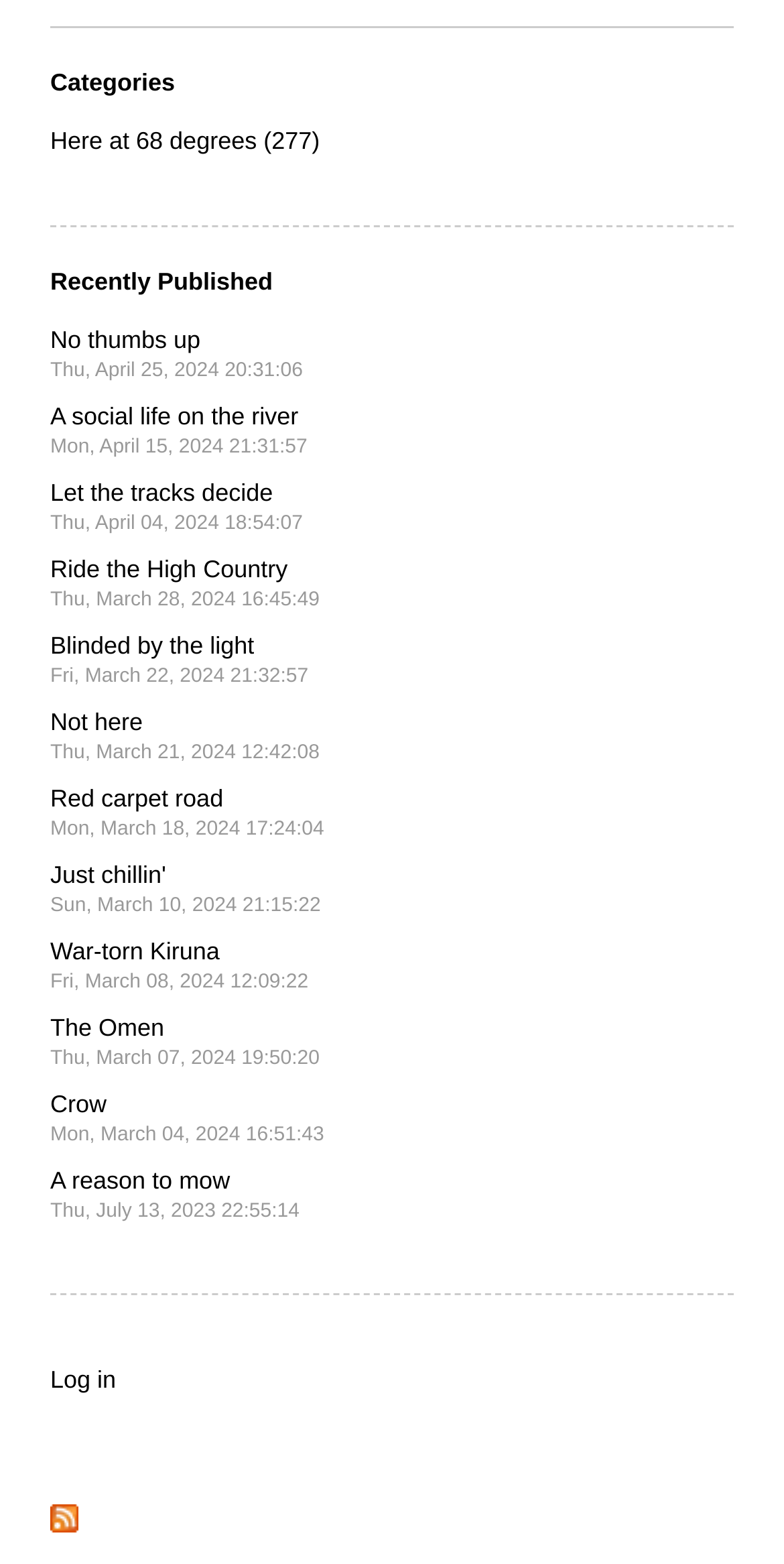How many articles are listed under 'Recently Published'?
Please use the image to provide an in-depth answer to the question.

There are 13 articles listed under the 'Recently Published' heading, which are 'No thumbs up Thu, April 25, 2024 20:31:06', 'A social life on the river Mon, April 15, 2024 21:31:57', and so on, with their respective bounding boxes.